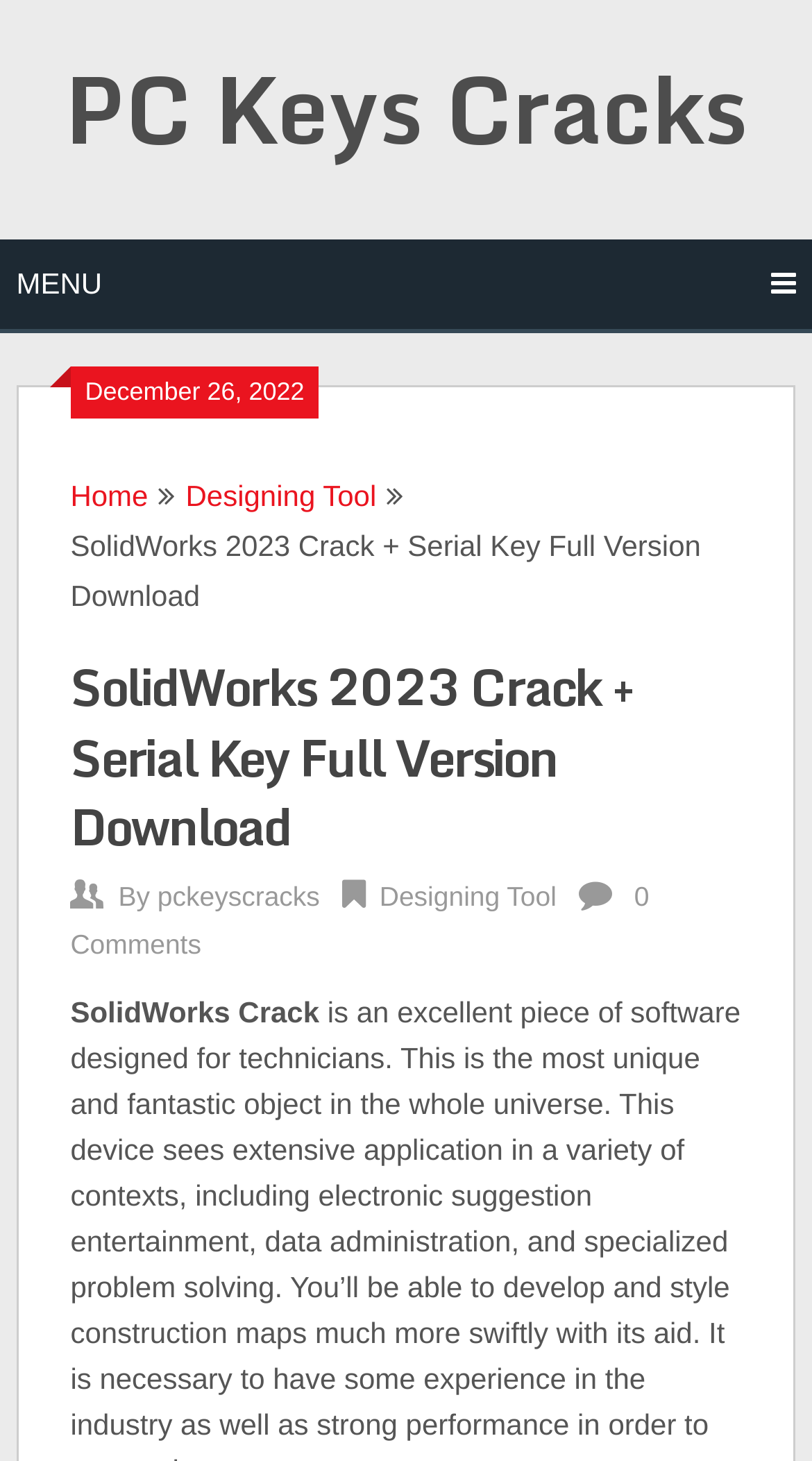Construct a comprehensive caption that outlines the webpage's structure and content.

The webpage appears to be a blog post or article about SolidWorks Crack, a software designed for technicians. At the top of the page, there is a heading that reads "PC Keys Cracks" with a link to the same title. Below this, there is a menu link labeled "MENU" with an icon. 

To the right of the menu link, there is a date "December 26, 2022" displayed. Below the date, there are two links, "Home" and "Designing Tool", which are positioned side by side. 

The main content of the page is a heading that reads "SolidWorks 2023 Crack + Serial Key Full Version Download", which is centered near the top of the page. Below this heading, there is a section with the same title, which contains a subheading with the author's name "pckeyscracks" and a link to "Designing Tool". 

There is also a link to "0 Comments" at the bottom of this section. Below the main content, there is a brief description of the software, which reads "SolidWorks Crack". Overall, the page appears to be a blog post or article about SolidWorks Crack, with links to related content and a brief description of the software.